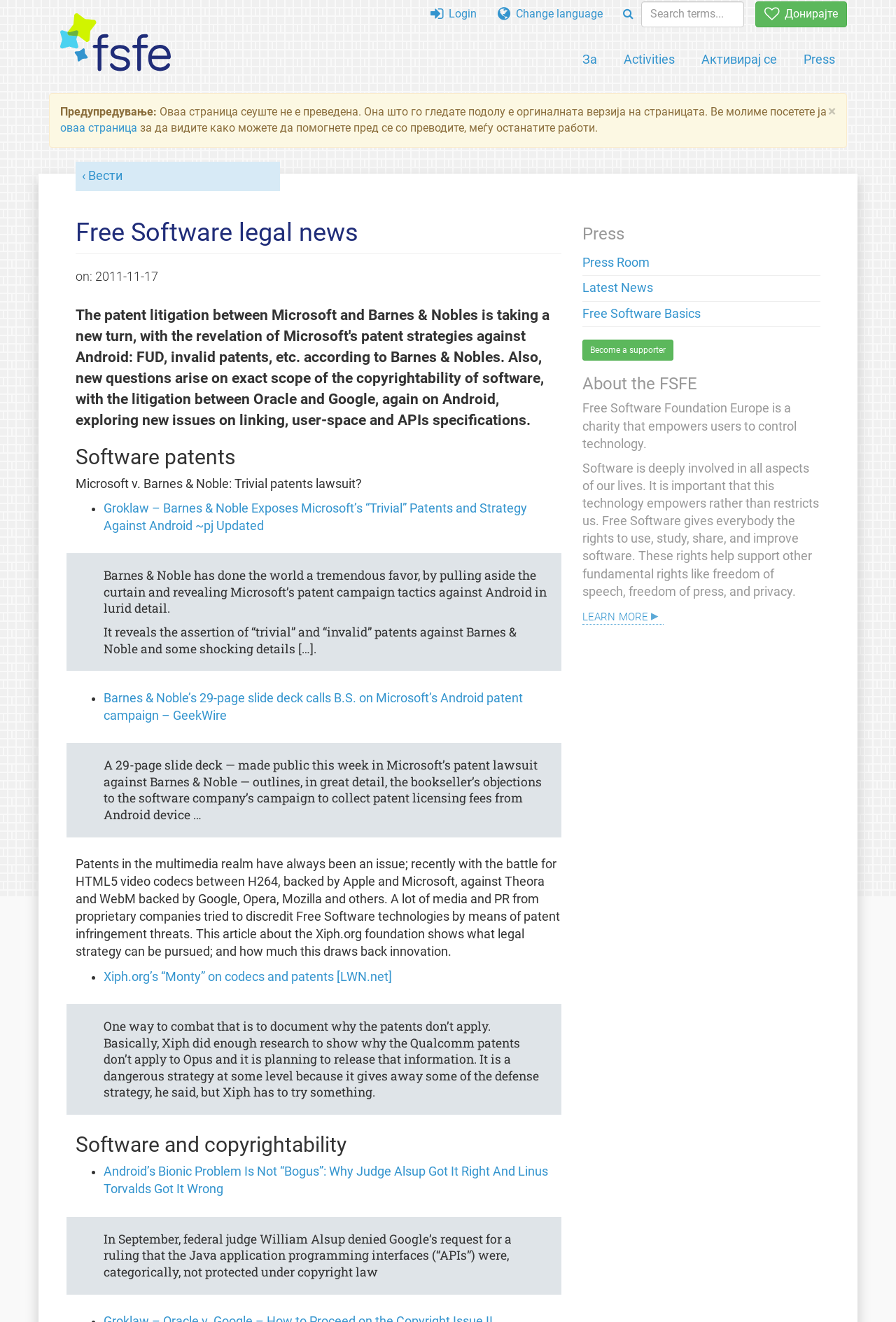Please specify the bounding box coordinates for the clickable region that will help you carry out the instruction: "Donate".

[0.843, 0.001, 0.945, 0.021]